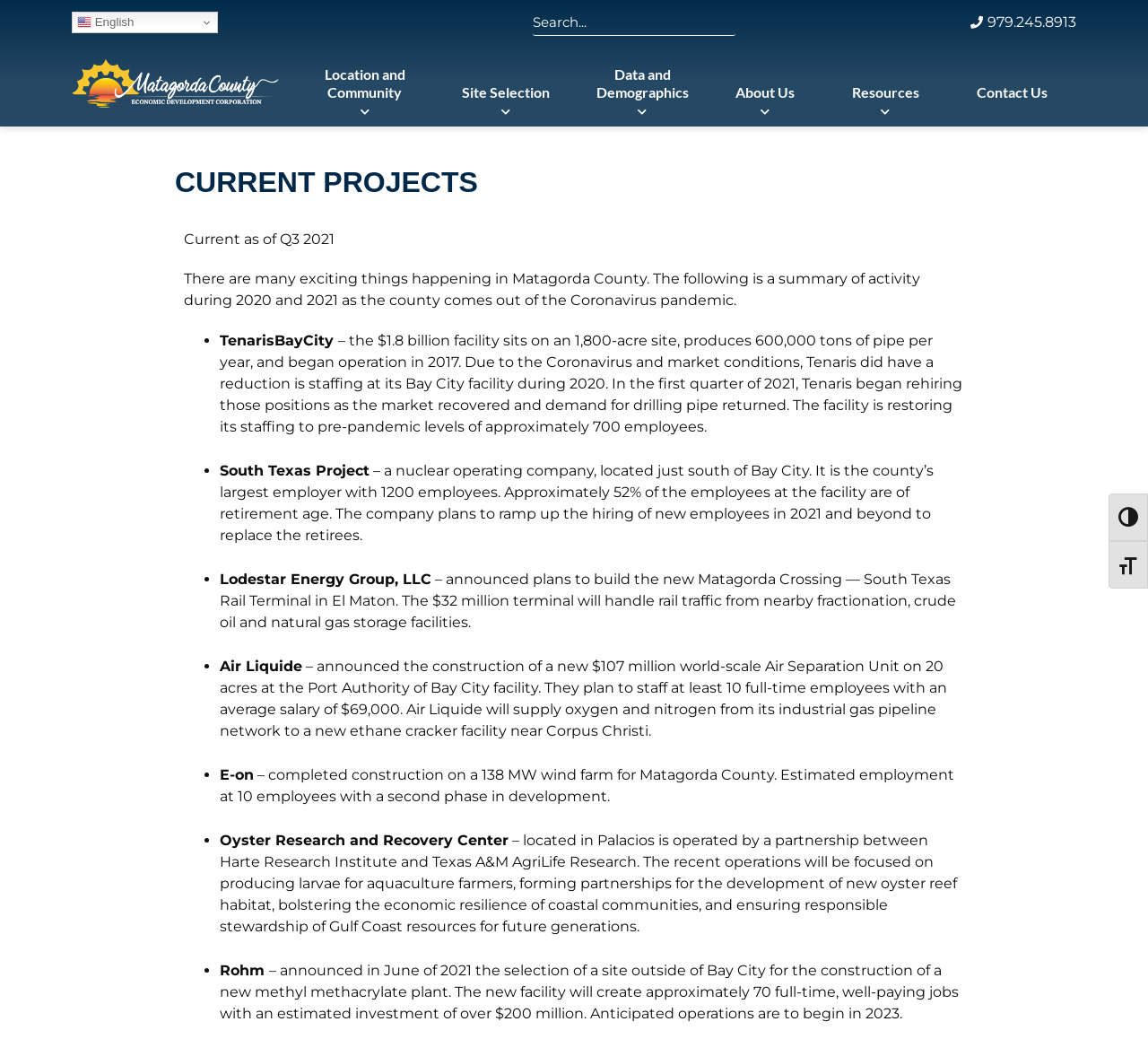Please respond in a single word or phrase: 
What is the phone number on the webpage?

979.245.8913